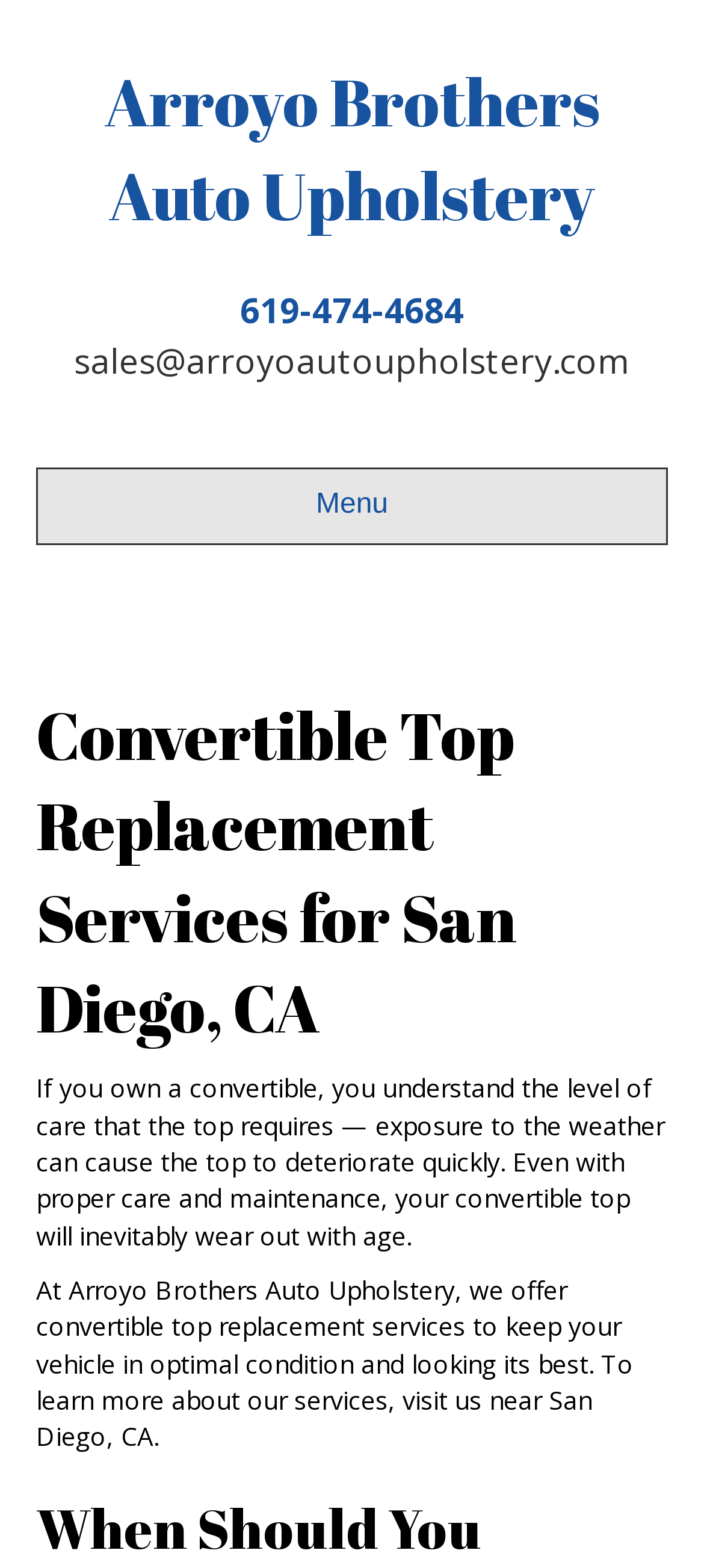Please determine the bounding box of the UI element that matches this description: Menu. The coordinates should be given as (top-left x, top-left y, bottom-right x, bottom-right y), with all values between 0 and 1.

[0.051, 0.299, 0.949, 0.347]